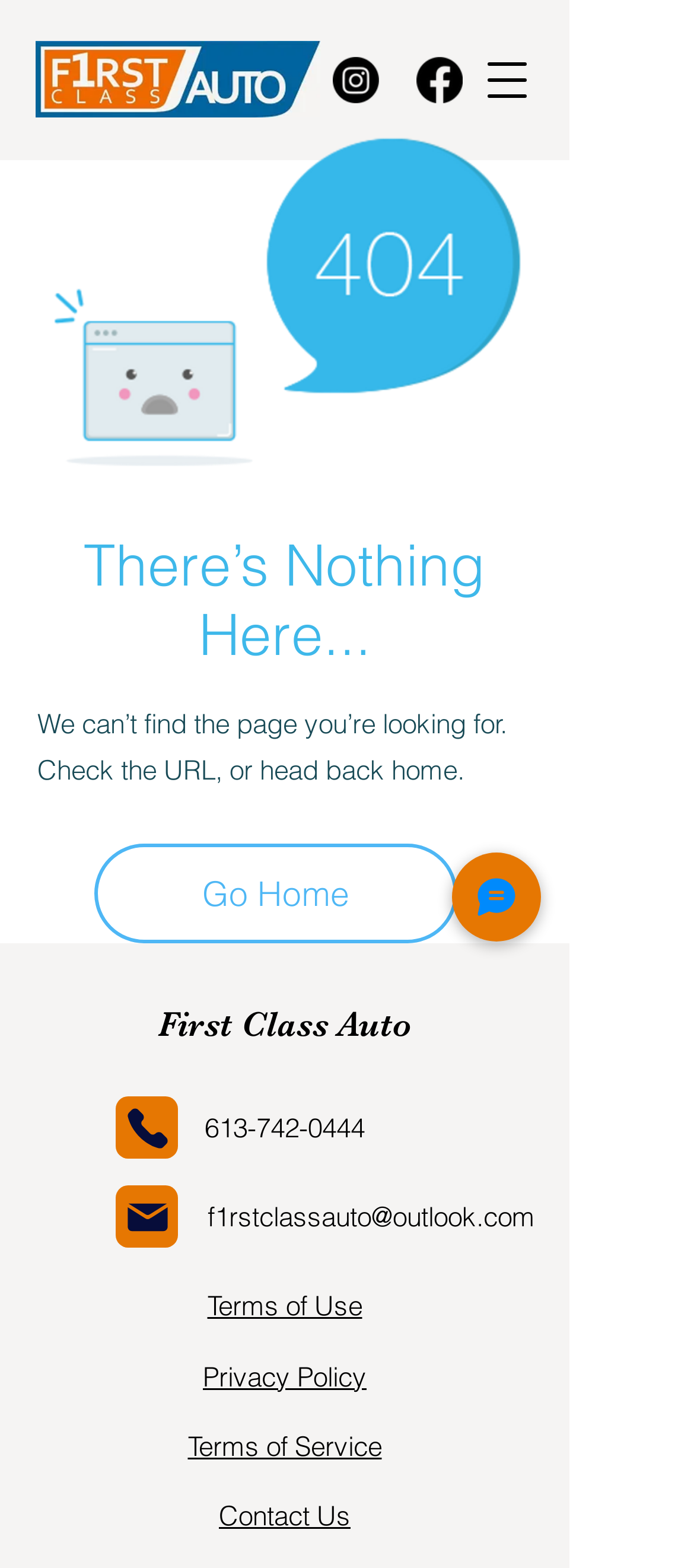What is the purpose of the 'Chat' button?
Could you answer the question with a detailed and thorough explanation?

The 'Chat' button is located at the bottom right of the webpage, and it is likely used to initiate a chat with the company's representatives or customer support.